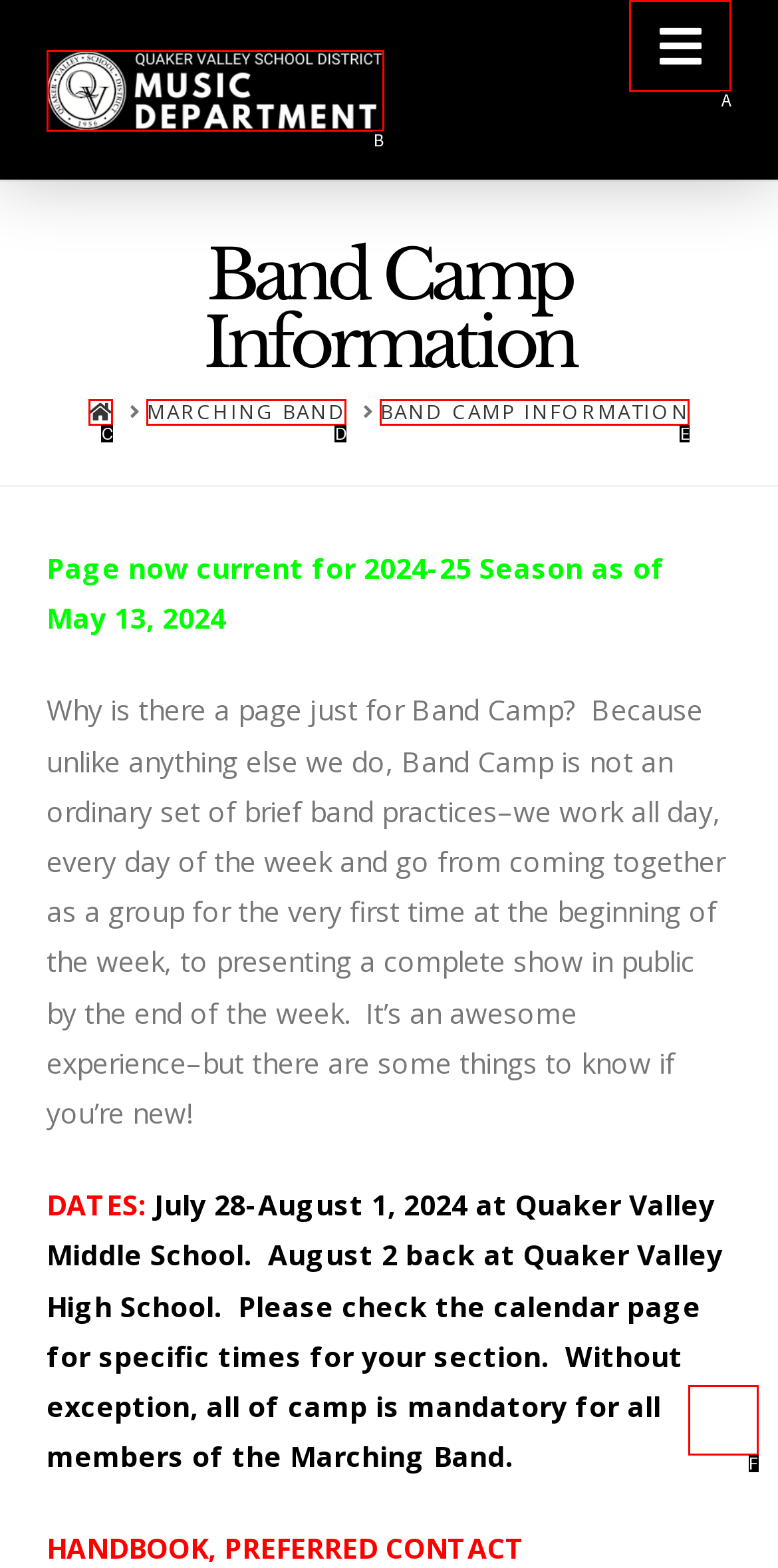Find the UI element described as: Band Camp Information
Reply with the letter of the appropriate option.

E